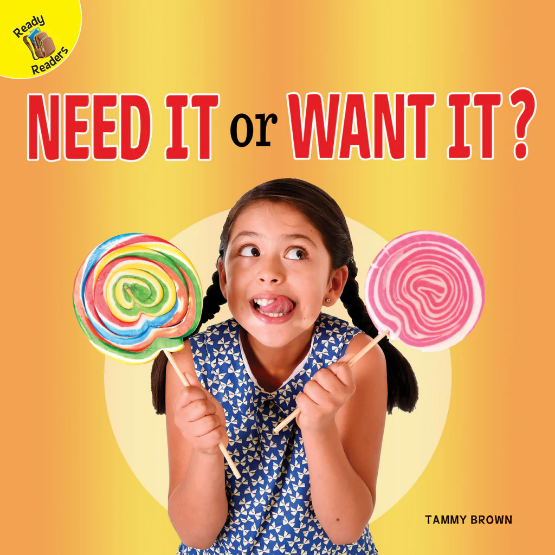What is the color of the background?
Please provide a comprehensive answer based on the information in the image.

The background of the book cover is a warm yellow gradient, which is evident from the description of the image and adds to the overall cheerful vibe of the design.